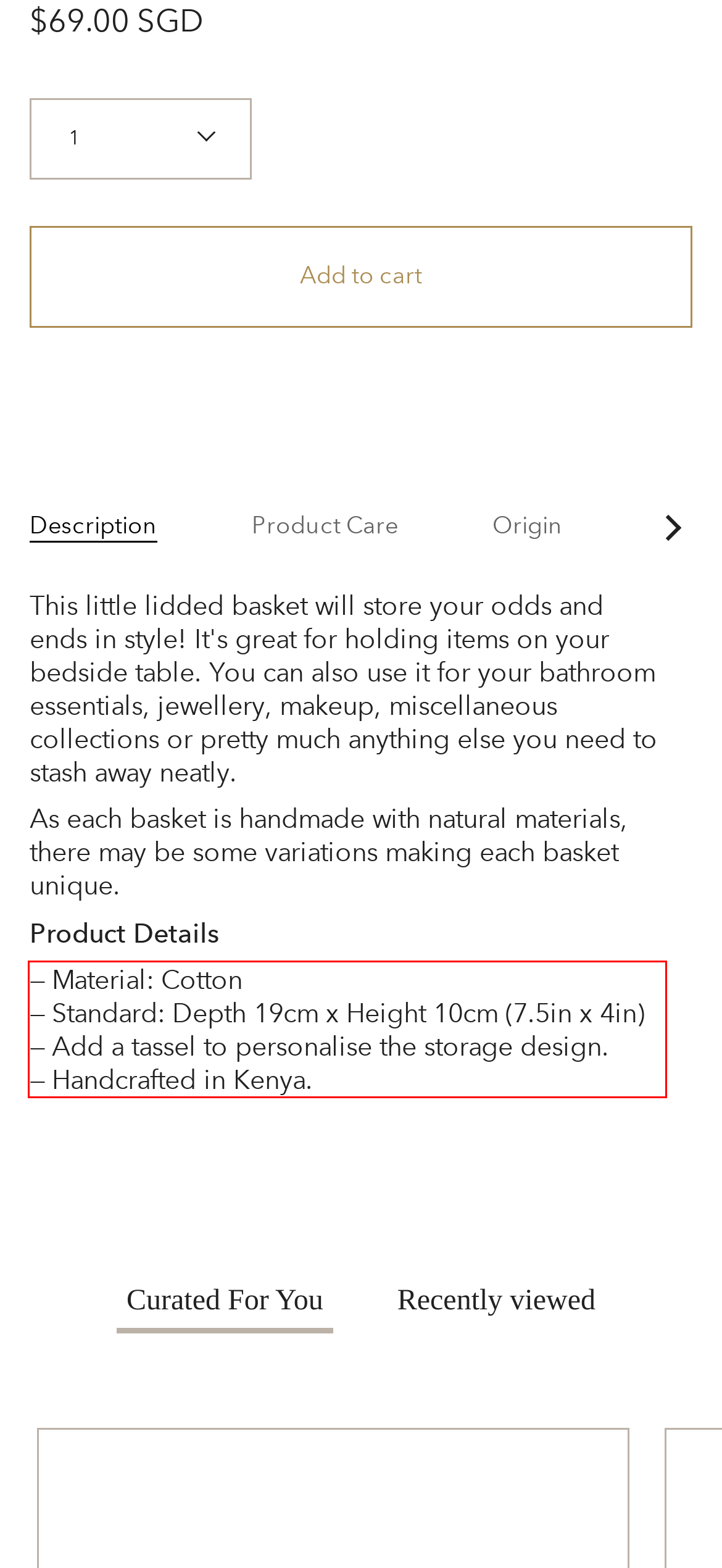Given a screenshot of a webpage with a red bounding box, extract the text content from the UI element inside the red bounding box.

— Material: Cotton — Standard: Depth 19cm x Height 10cm (7.5in x 4in) — Add a tassel to personalise the storage design. — Handcrafted in Kenya.